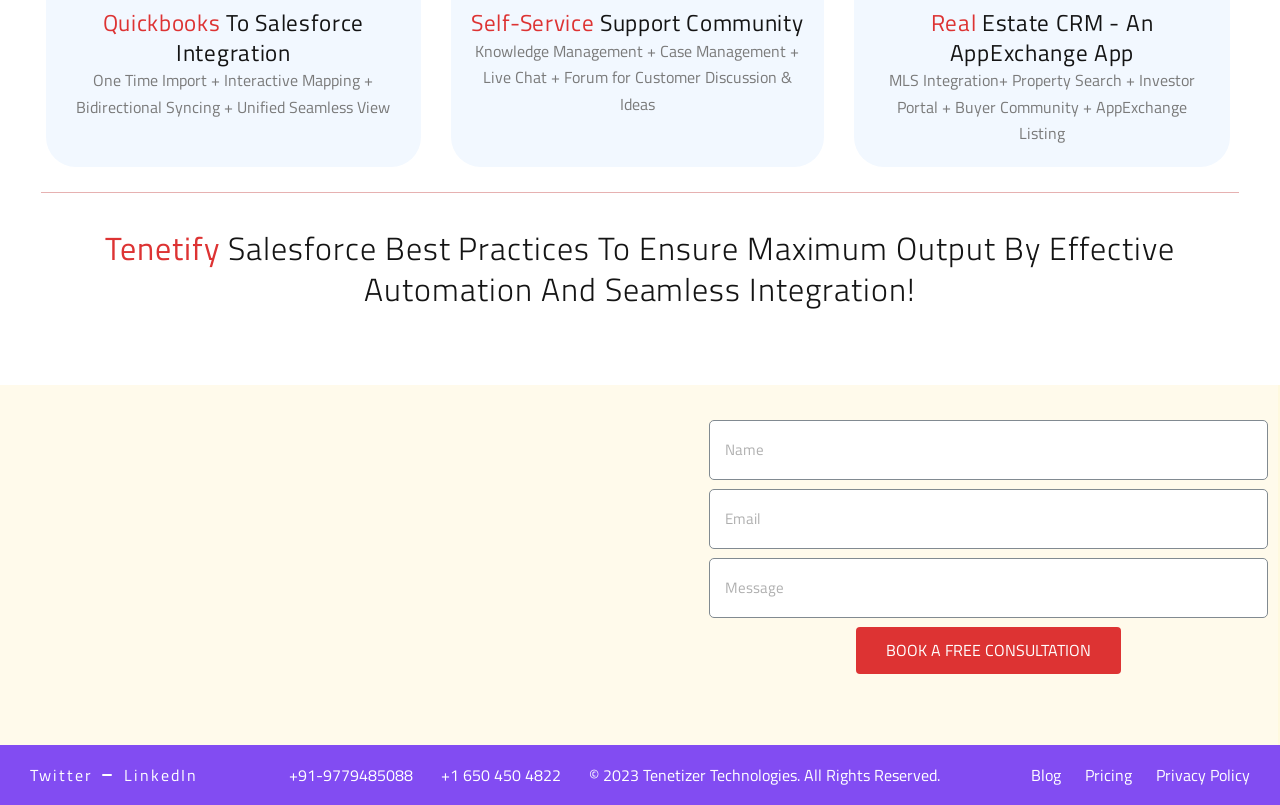Use the information in the screenshot to answer the question comprehensively: What is the topic of the heading that mentions 'MLS Integration'?

The heading that mentions 'MLS Integration' is 'Real Estate CRM - An AppExchange App', which suggests that the topic of this heading is Real Estate CRM.